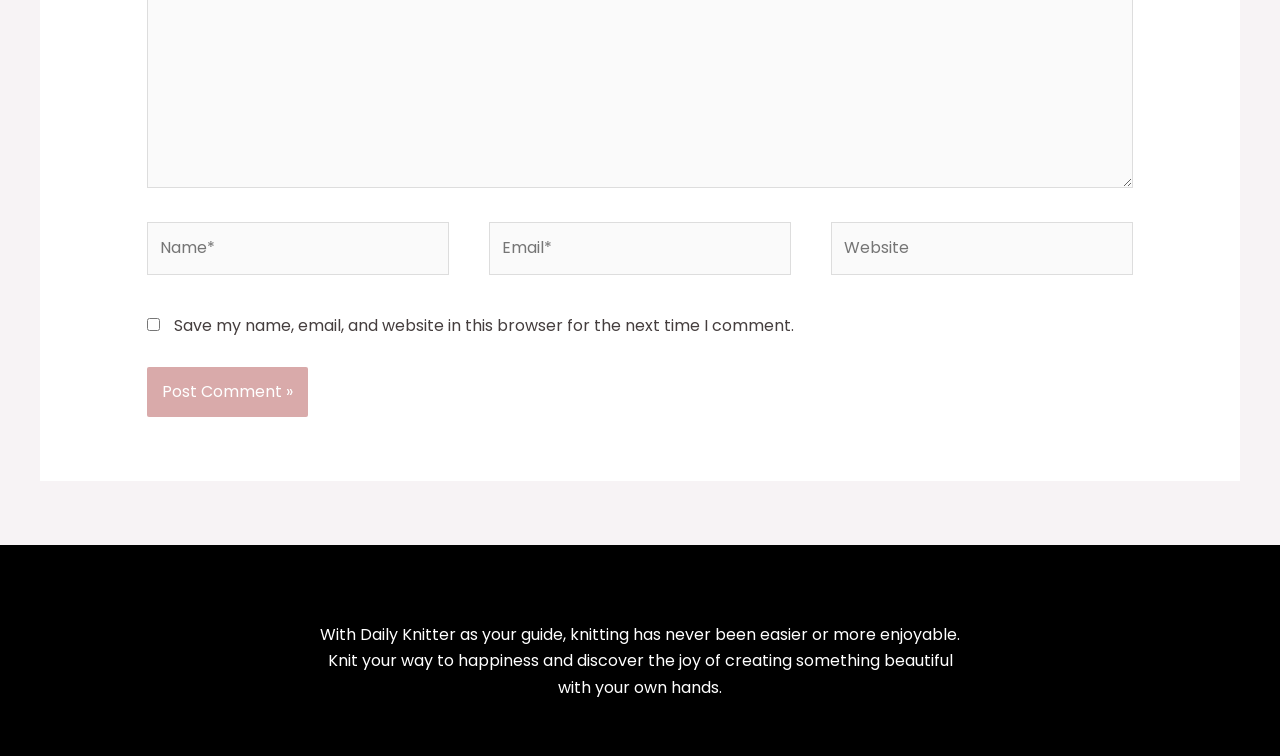Locate the bounding box coordinates for the element described below: "parent_node: Name* name="author" placeholder="Name*"". The coordinates must be four float values between 0 and 1, formatted as [left, top, right, bottom].

[0.115, 0.294, 0.351, 0.364]